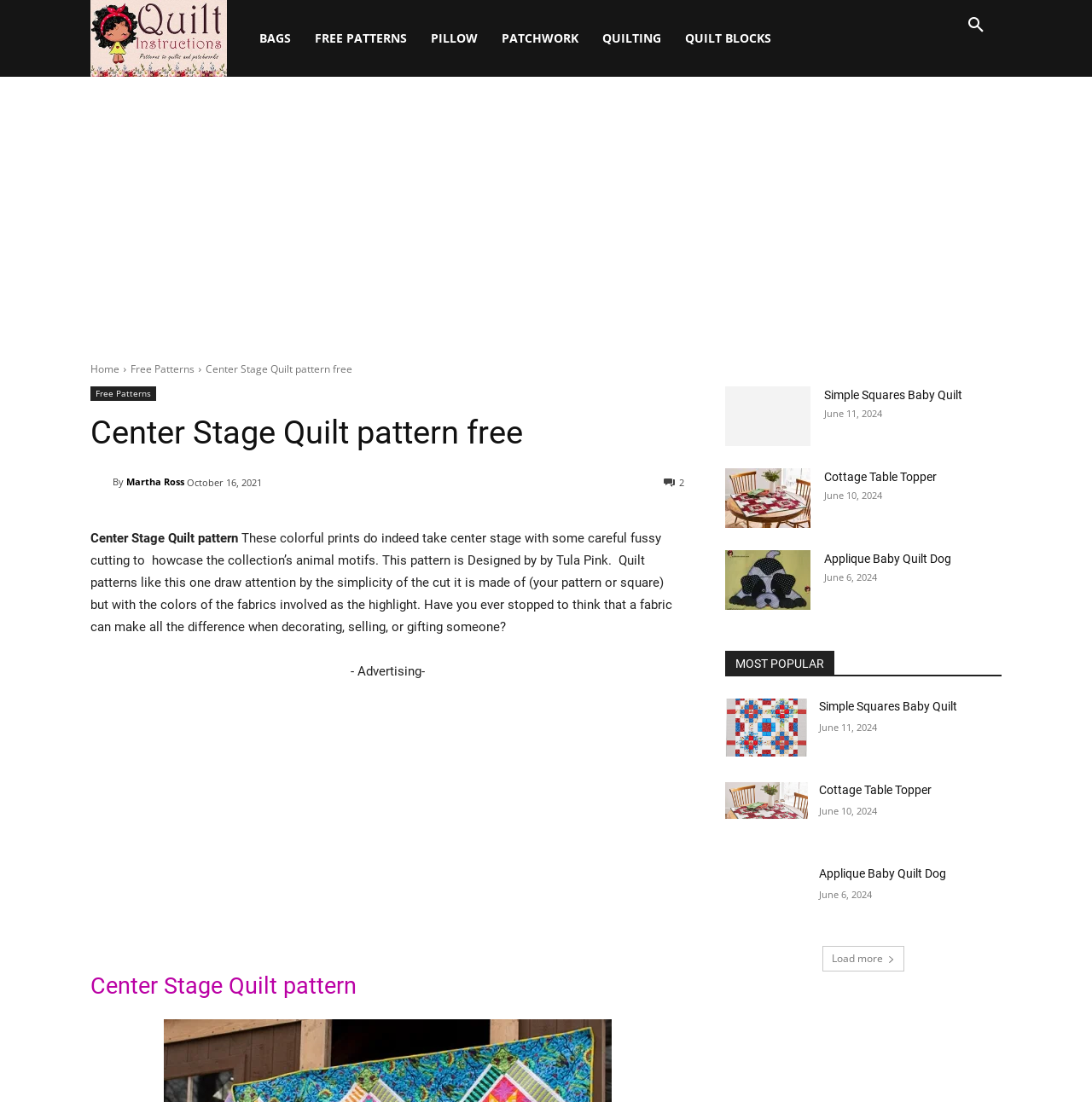Given the description "Hebrews 9:5", provide the bounding box coordinates of the corresponding UI element.

None